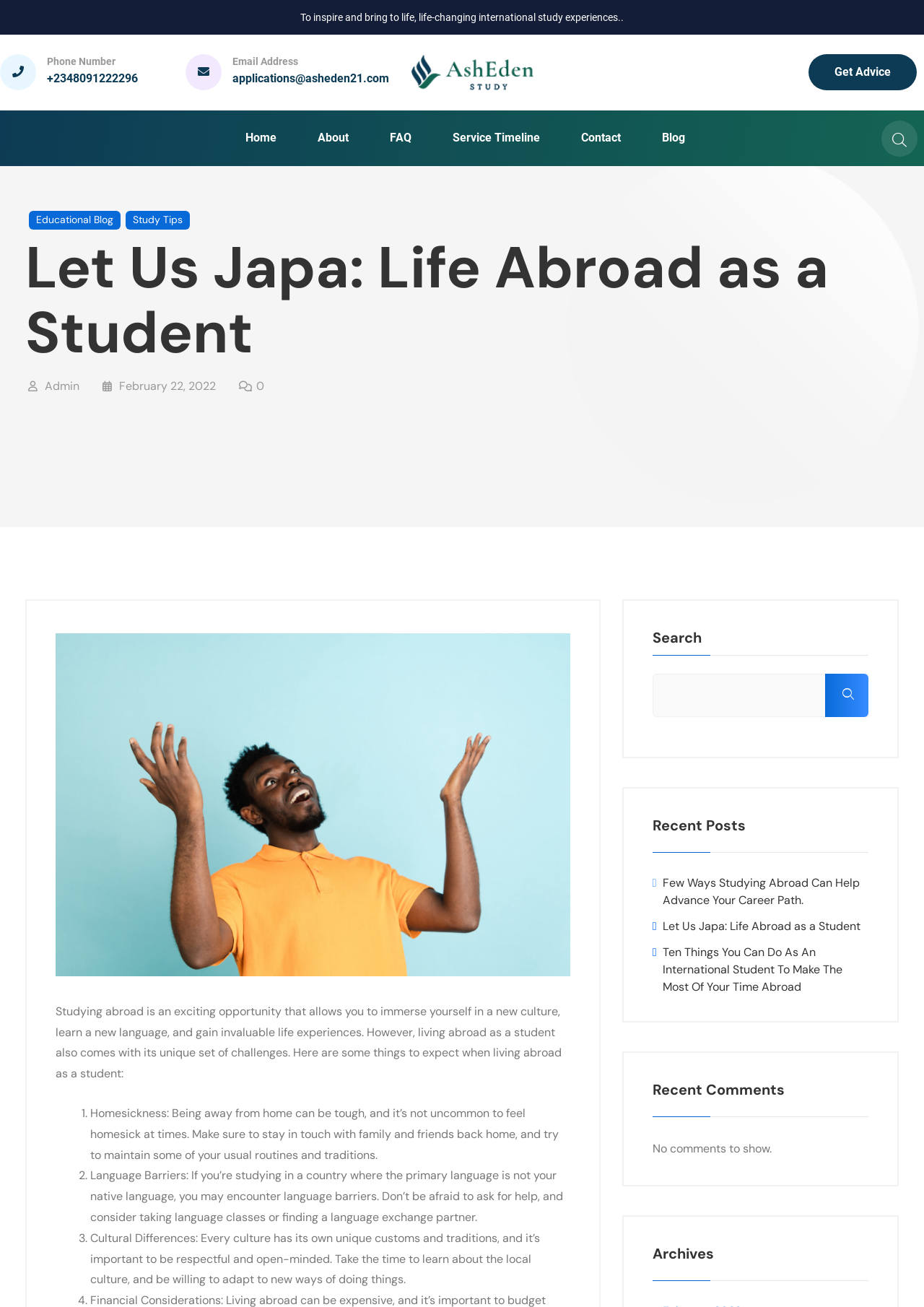Use a single word or phrase to respond to the question:
What is the purpose of the 'Get Advice' button?

To get advice